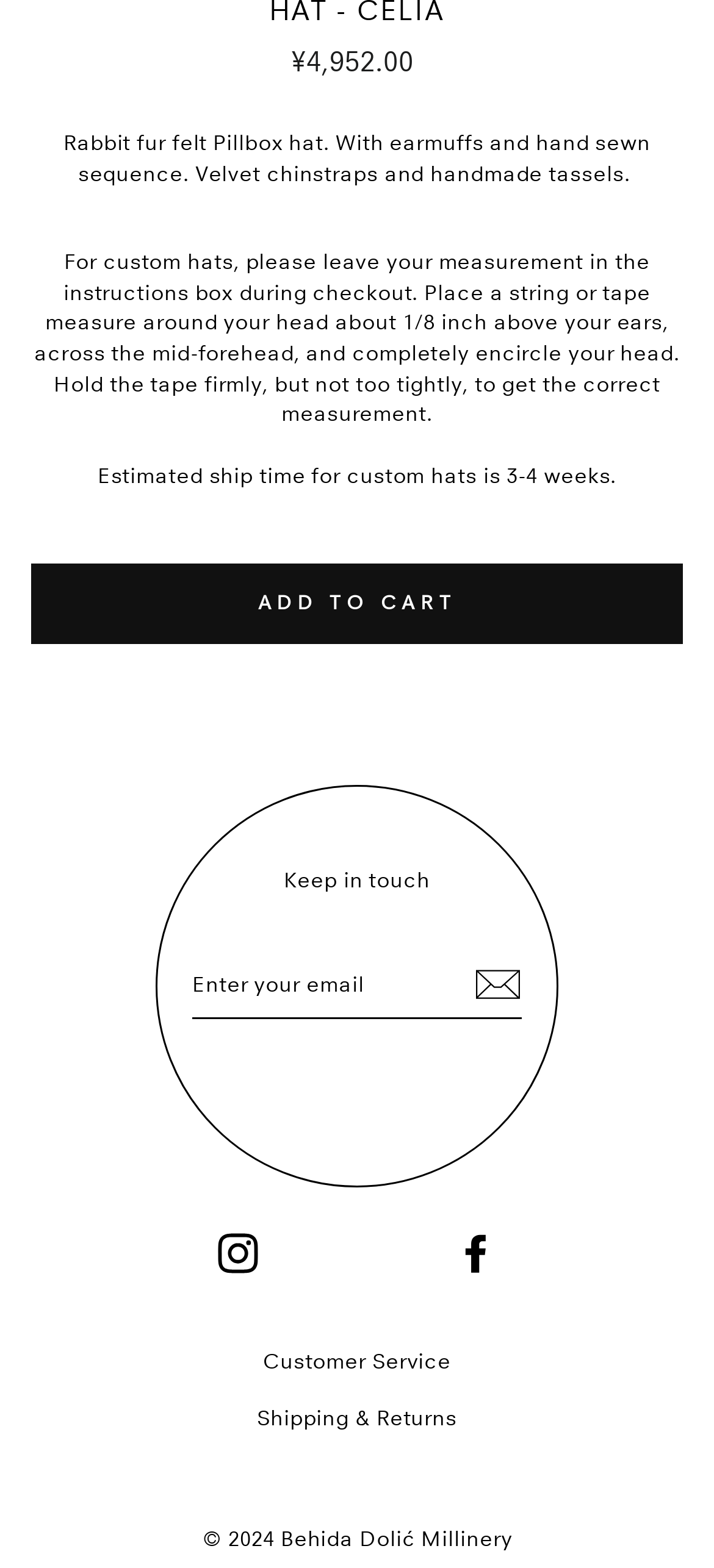Please give a short response to the question using one word or a phrase:
What is the copyright year of this website?

2024